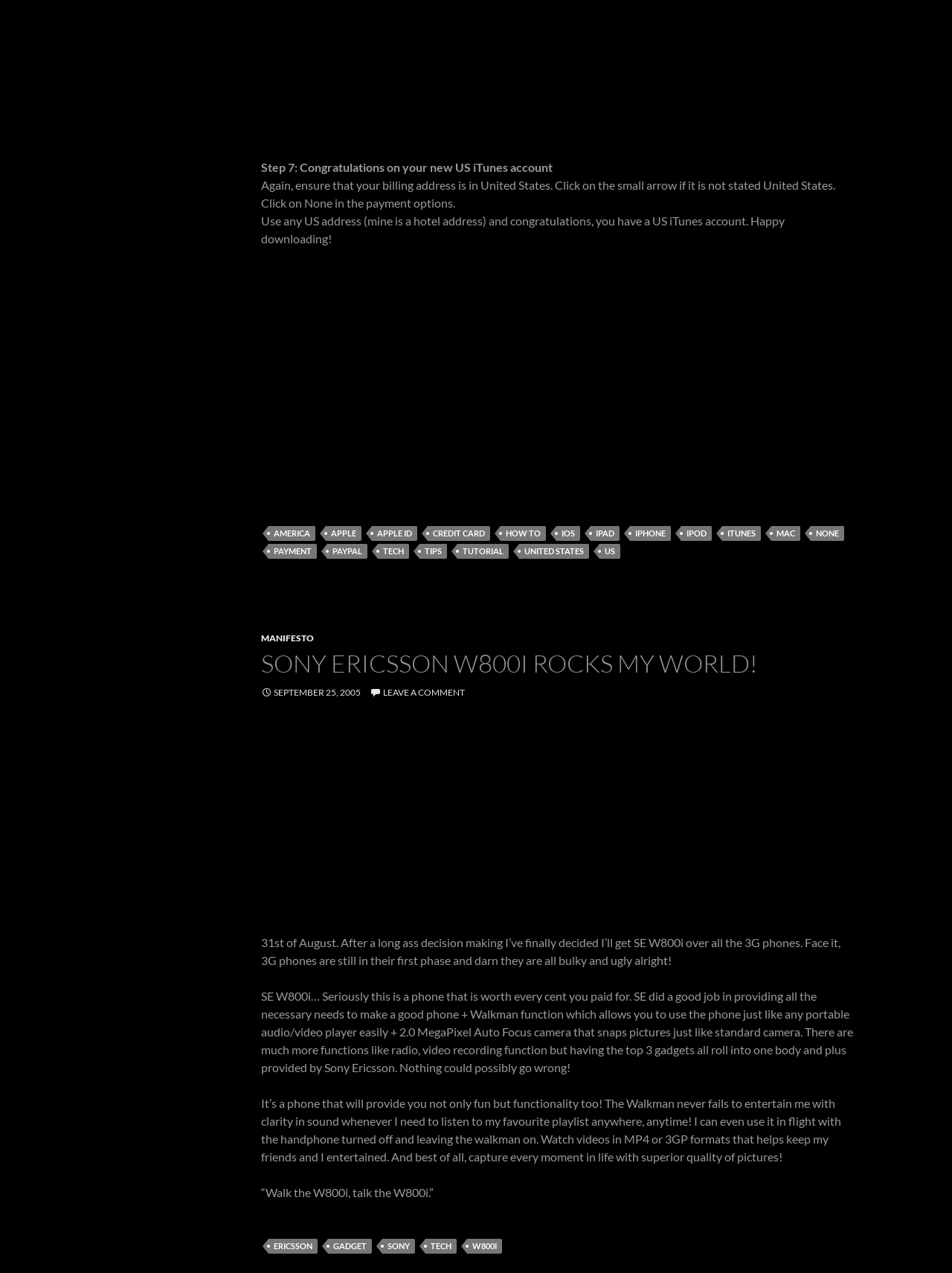Identify and provide the bounding box coordinates of the UI element described: "Credit Card". The coordinates should be formatted as [left, top, right, bottom], with each number being a float between 0 and 1.

[0.449, 0.412, 0.515, 0.424]